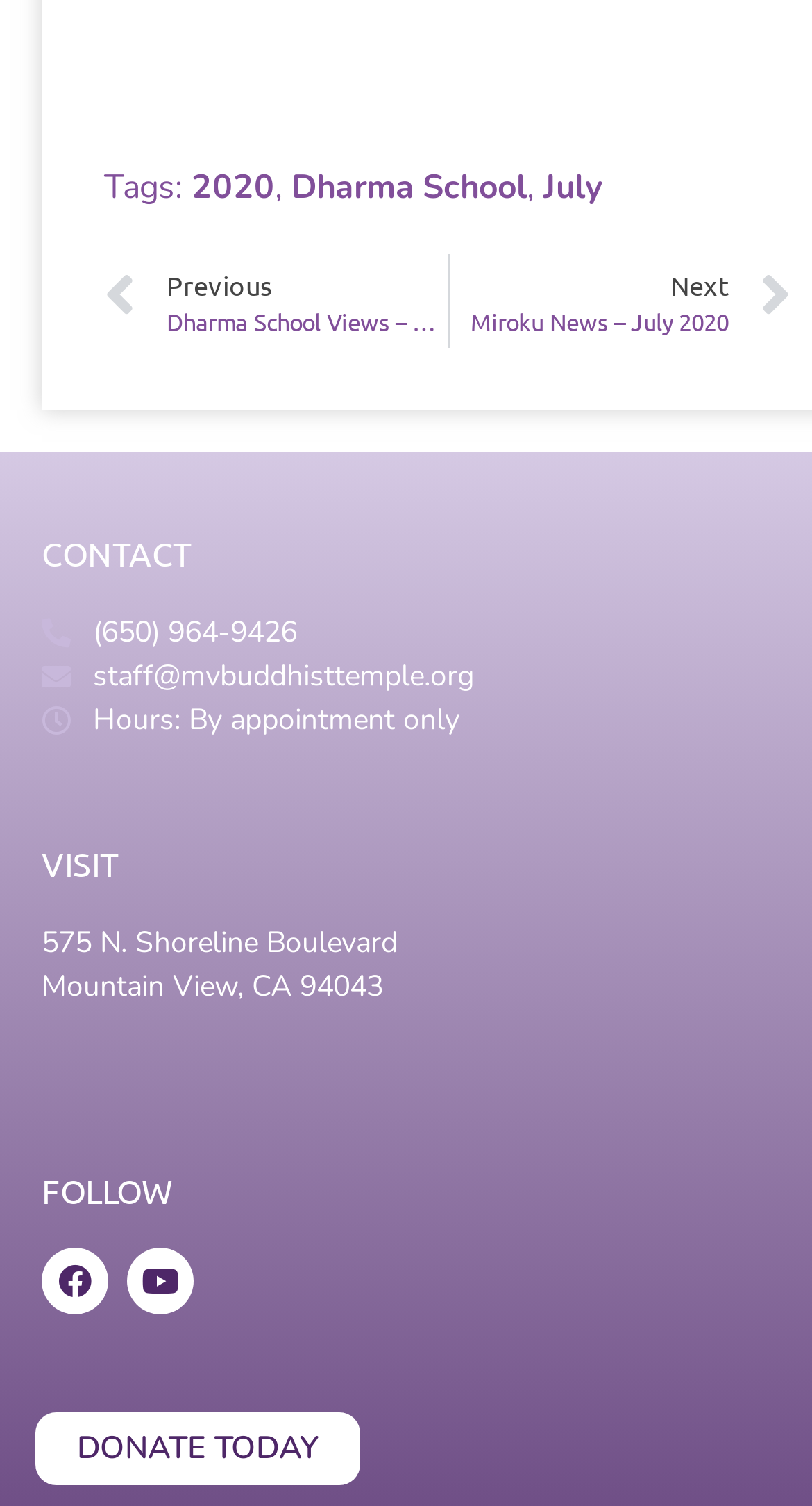Determine the bounding box coordinates for the UI element with the following description: "July". The coordinates should be four float numbers between 0 and 1, represented as [left, top, right, bottom].

[0.669, 0.11, 0.741, 0.14]